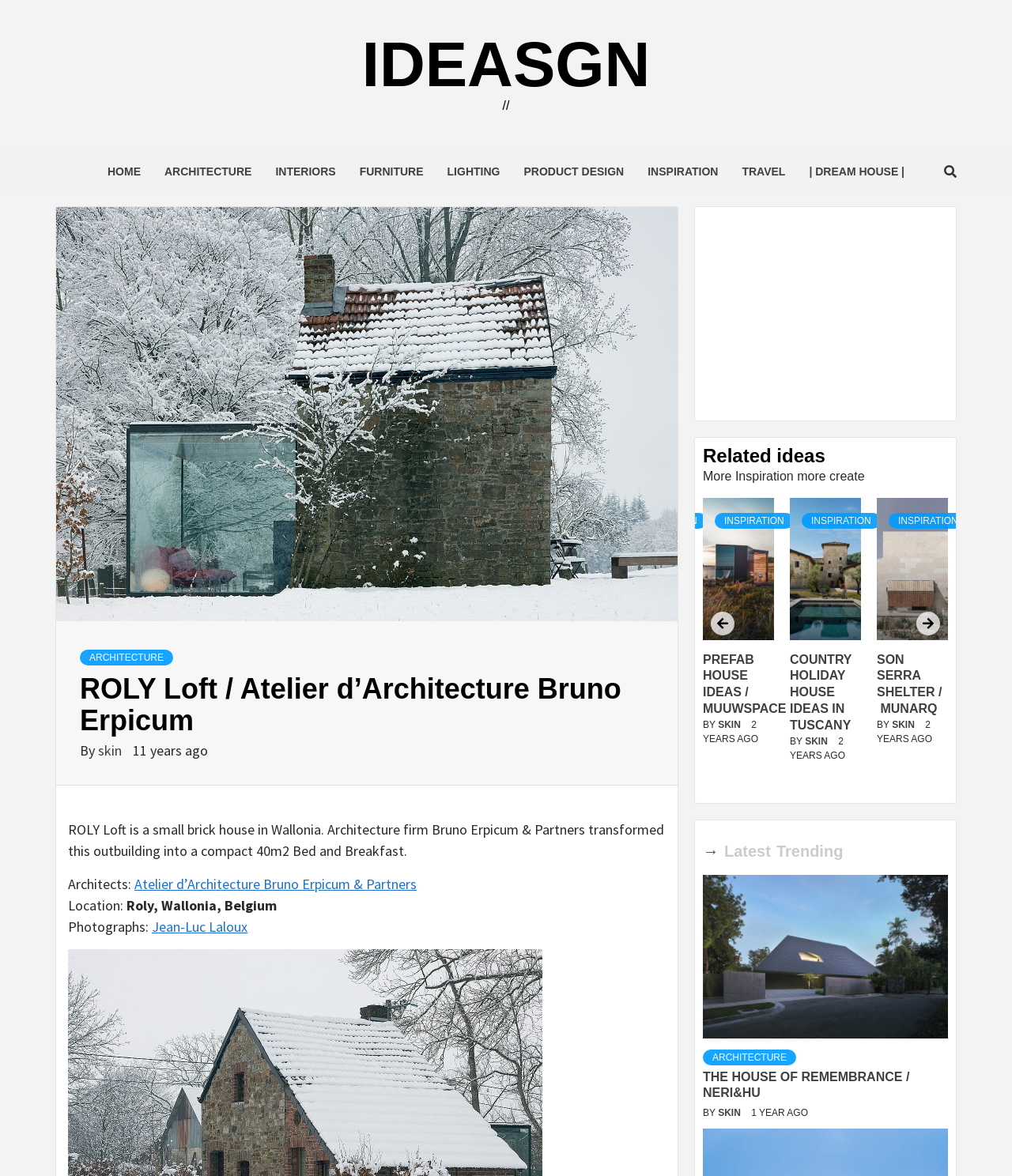Utilize the details in the image to give a detailed response to the question: What is the location of the ROLY Loft?

I found the answer by looking at the text 'Location:' and the static text 'Roly, Wallonia, Belgium' below it, which indicates the location of the ROLY Loft.